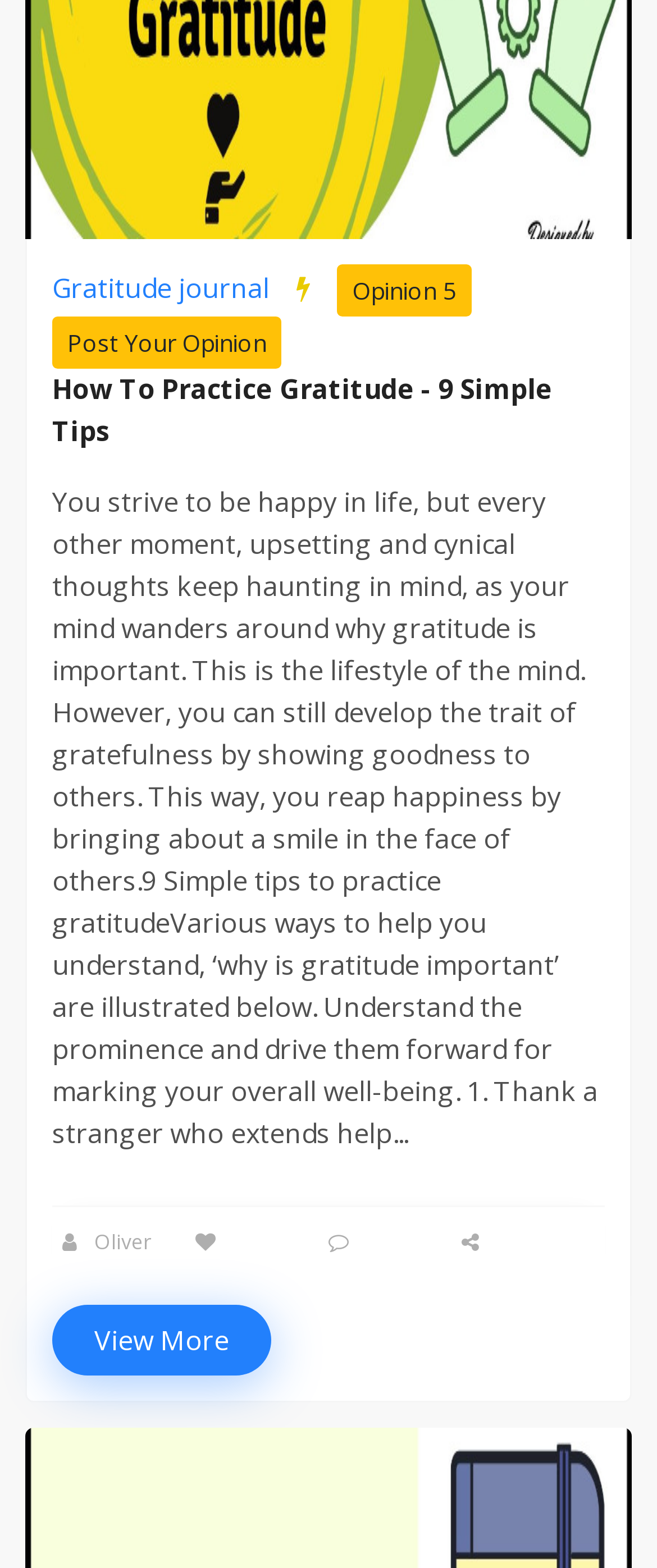Return the bounding box coordinates of the UI element that corresponds to this description: "Gratitude journal". The coordinates must be given as four float numbers in the range of 0 and 1, [left, top, right, bottom].

[0.079, 0.172, 0.41, 0.196]